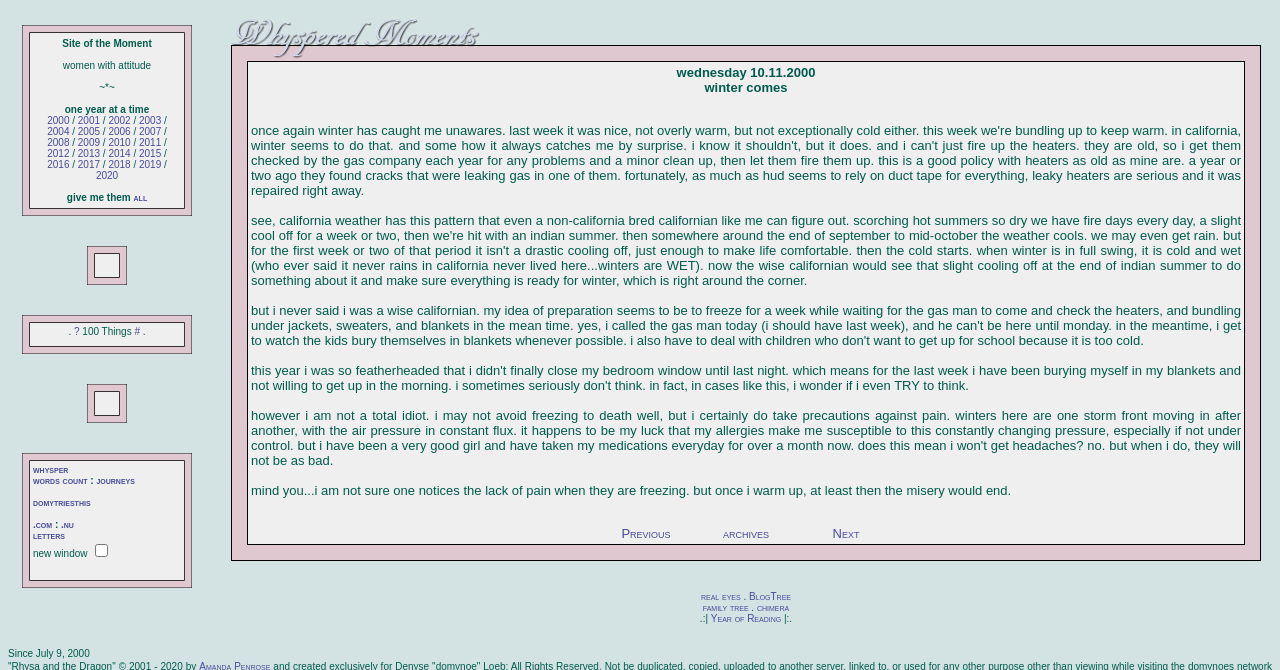Bounding box coordinates should be in the format (top-left x, top-left y, bottom-right x, bottom-right y) and all values should be floating point numbers between 0 and 1. Determine the bounding box coordinate for the UI element described as: real eyes

[0.548, 0.882, 0.579, 0.899]